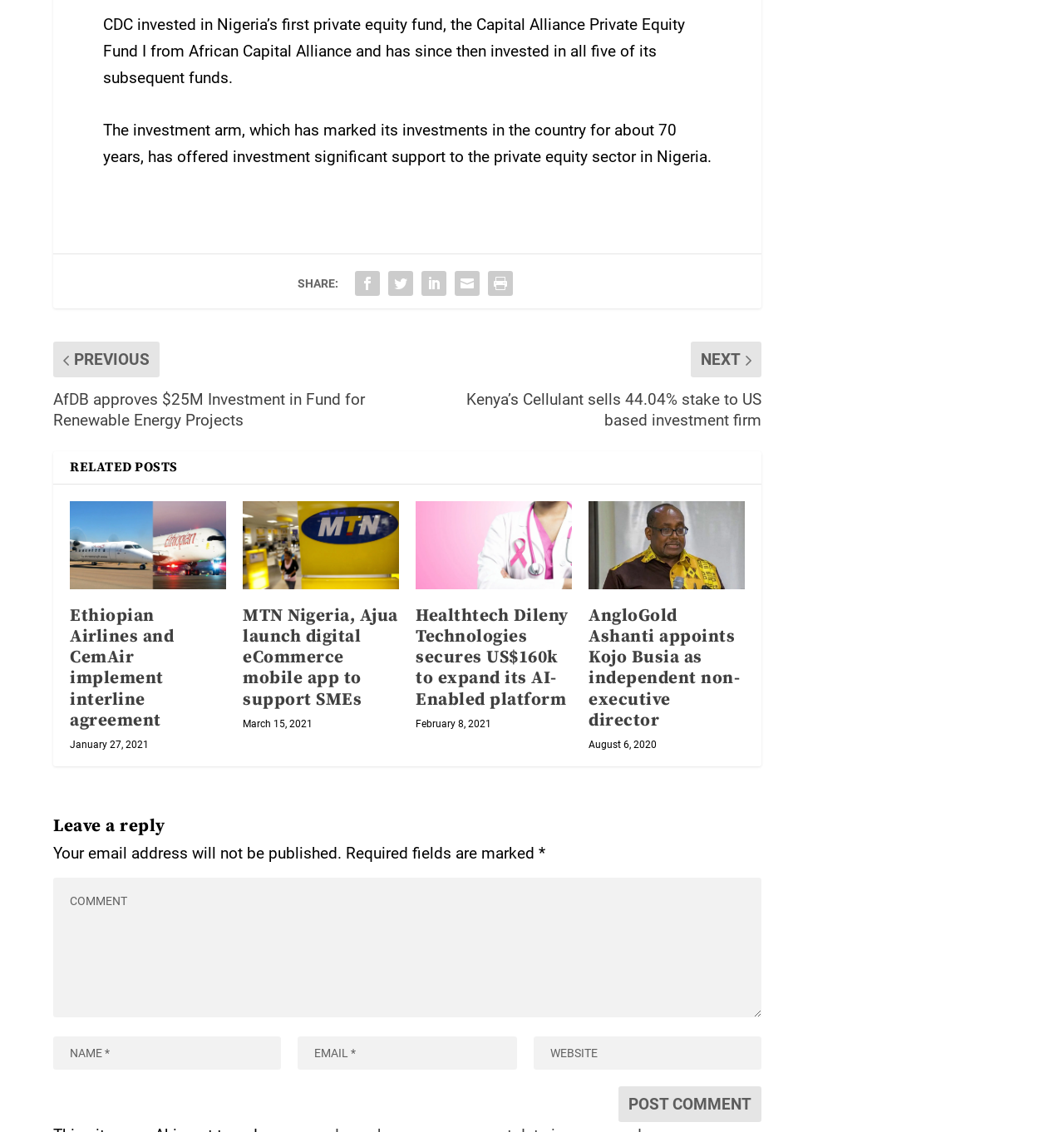What is the title of the first related post?
Using the image as a reference, answer the question with a short word or phrase.

Ethiopian Airlines and CemAir implement interline agreement